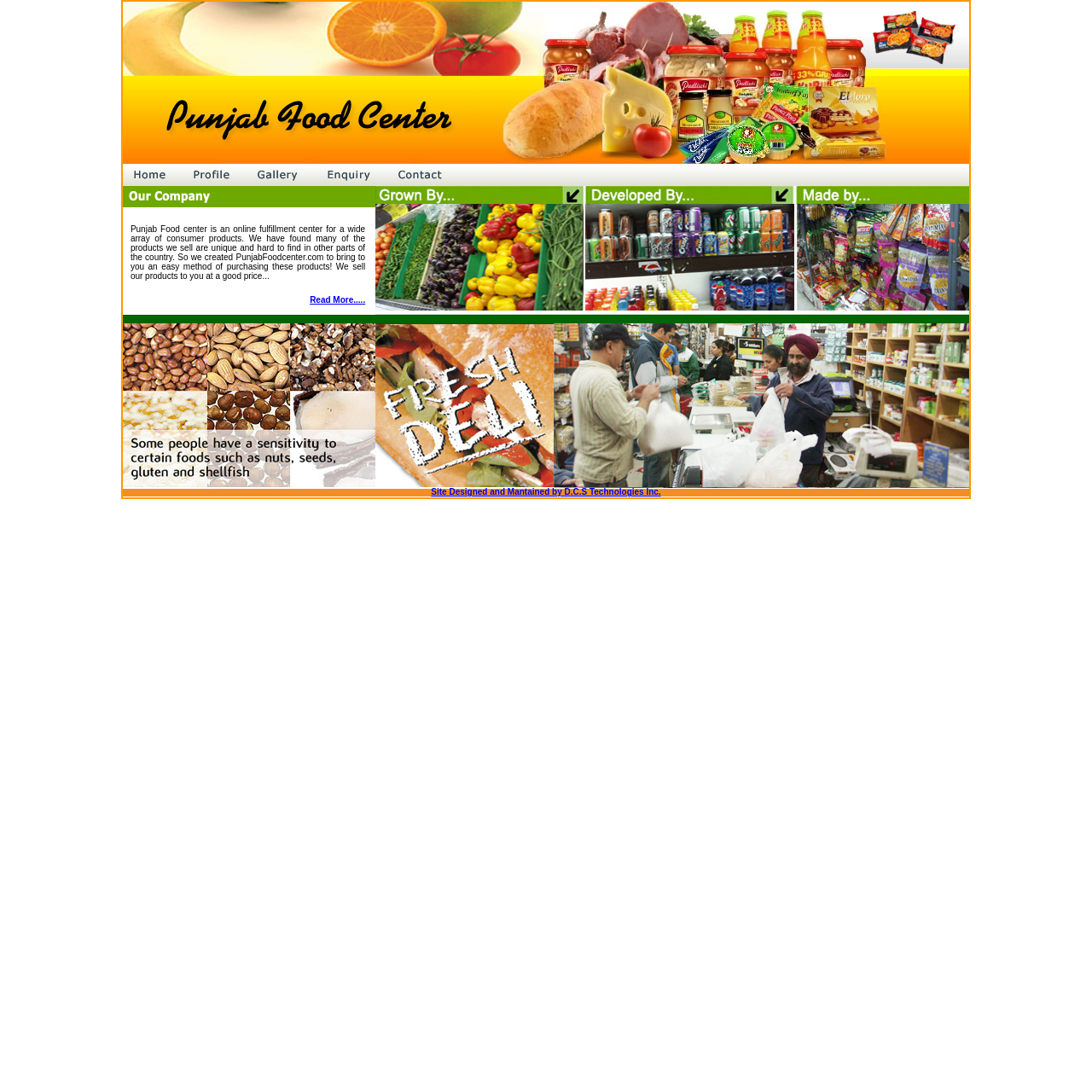Provide a one-word or brief phrase answer to the question:
What is the purpose of Punjab Food Center?

Online fulfillment center